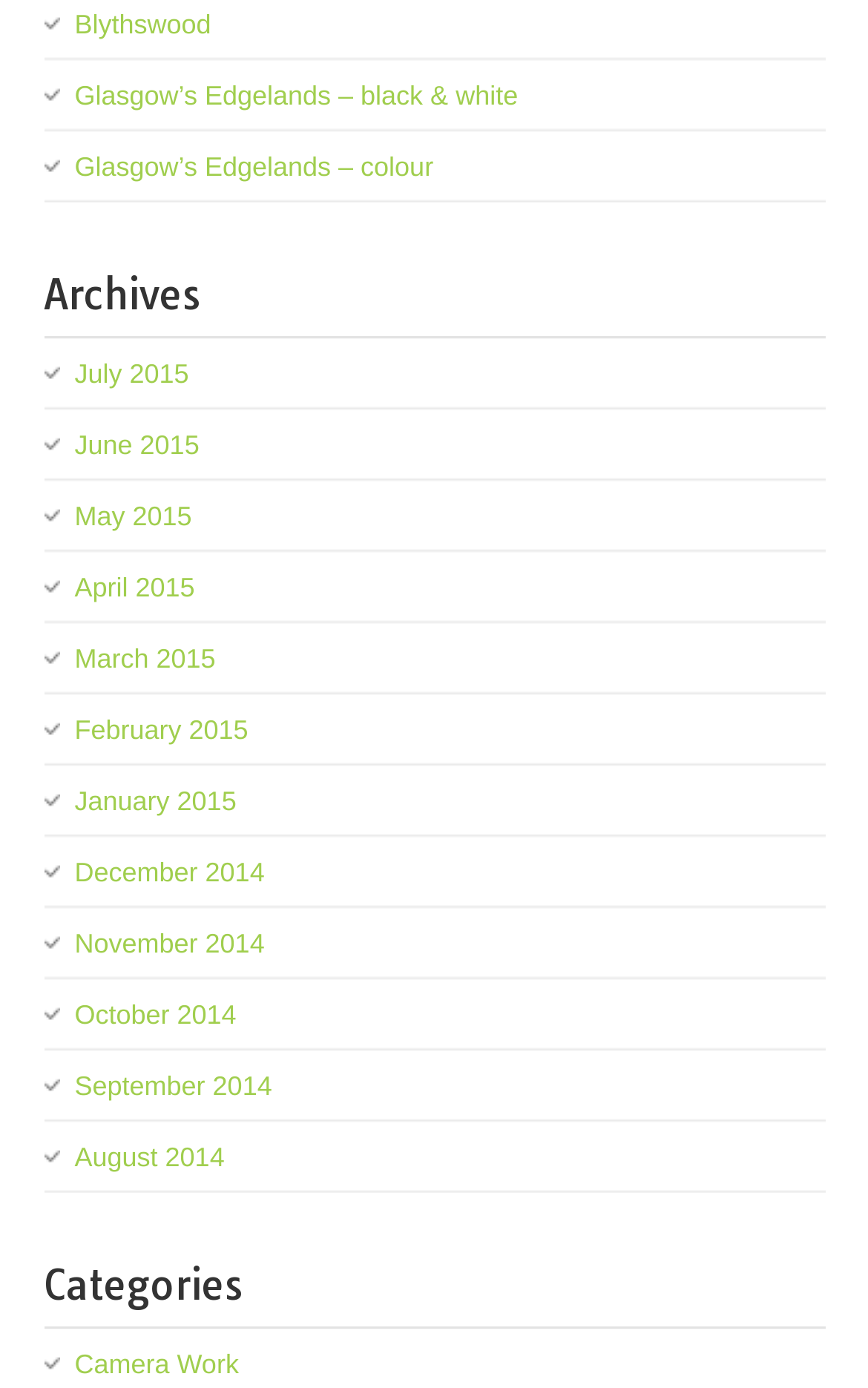Can you specify the bounding box coordinates for the region that should be clicked to fulfill this instruction: "go to July 2015 archives".

[0.086, 0.258, 0.218, 0.28]